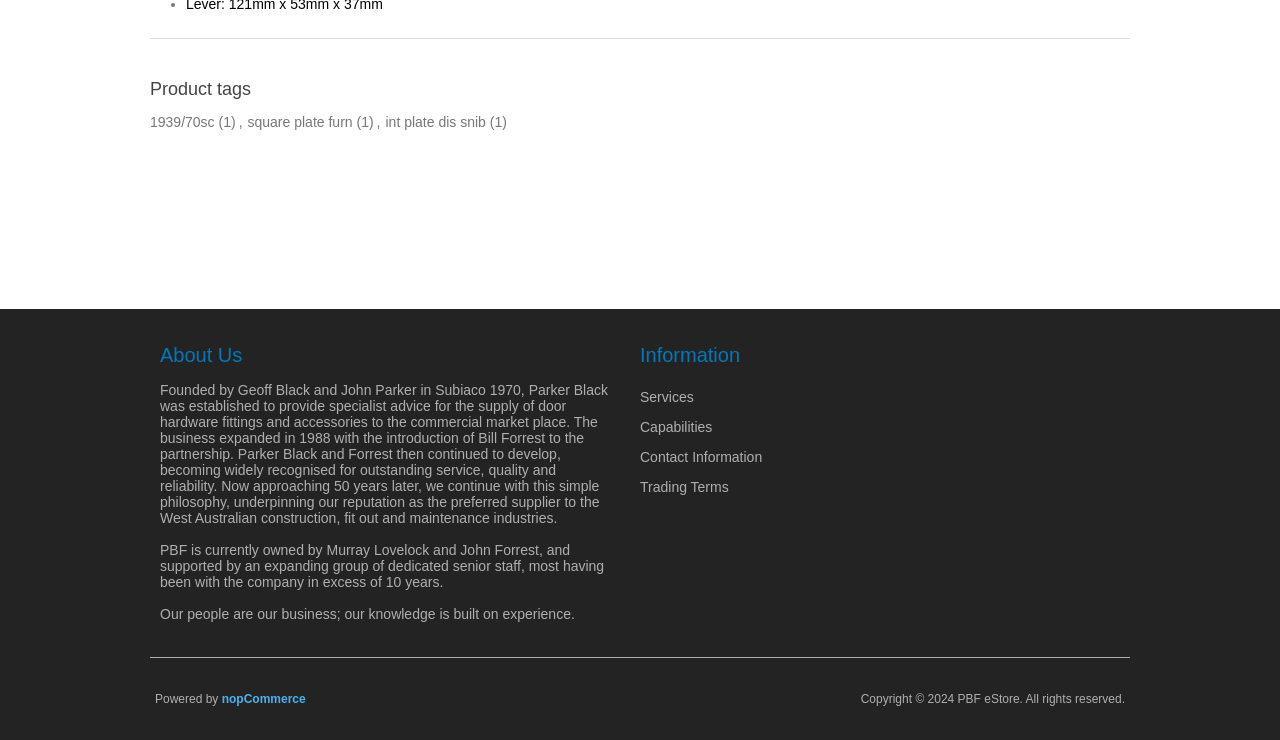Please determine the bounding box coordinates of the area that needs to be clicked to complete this task: 'Click on 'Contact Information''. The coordinates must be four float numbers between 0 and 1, formatted as [left, top, right, bottom].

[0.5, 0.607, 0.595, 0.629]